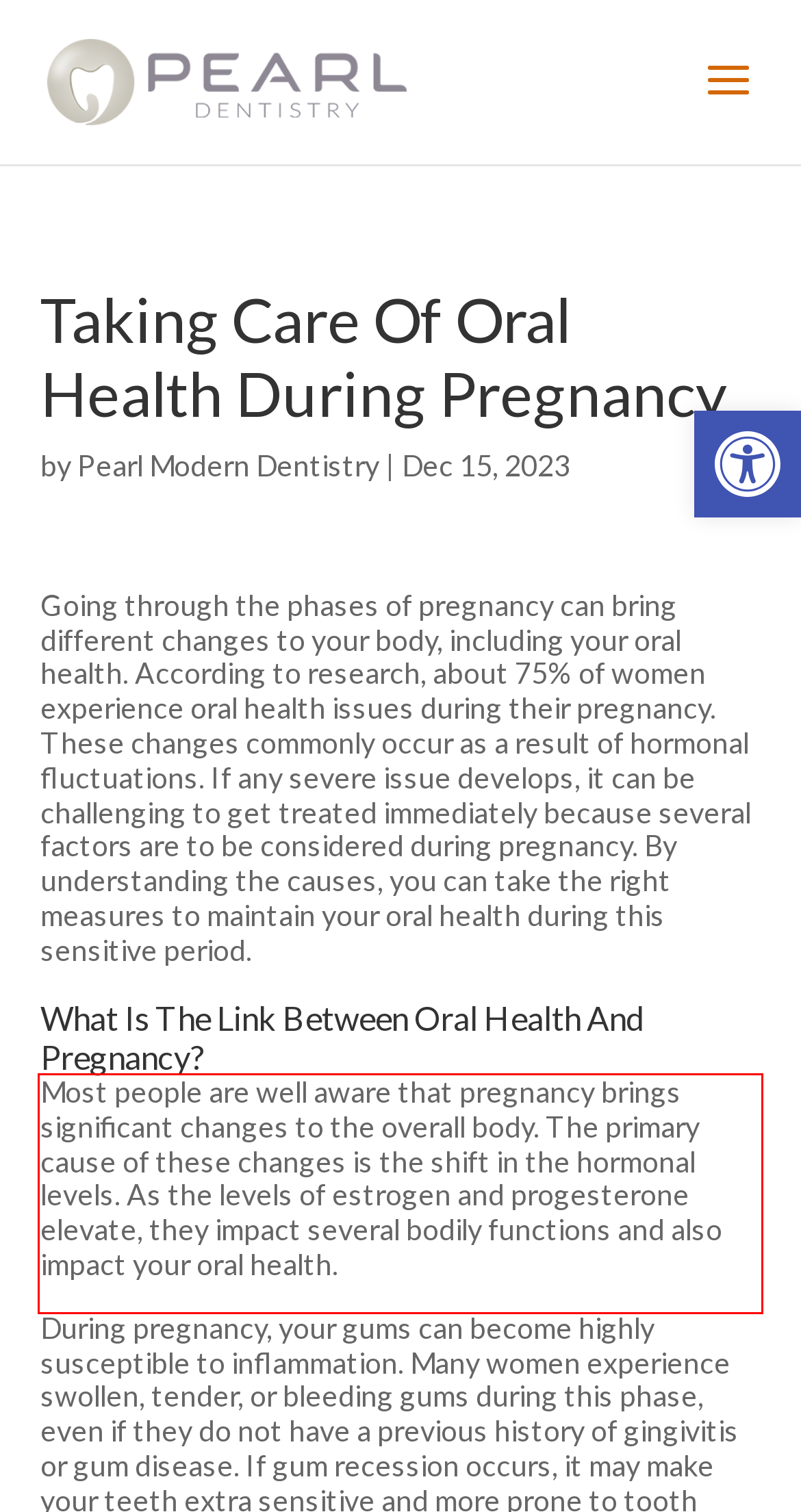With the provided screenshot of a webpage, locate the red bounding box and perform OCR to extract the text content inside it.

Most people are well aware that pregnancy brings significant changes to the overall body. The primary cause of these changes is the shift in the hormonal levels. As the levels of estrogen and progesterone elevate, they impact several bodily functions and also impact your oral health.